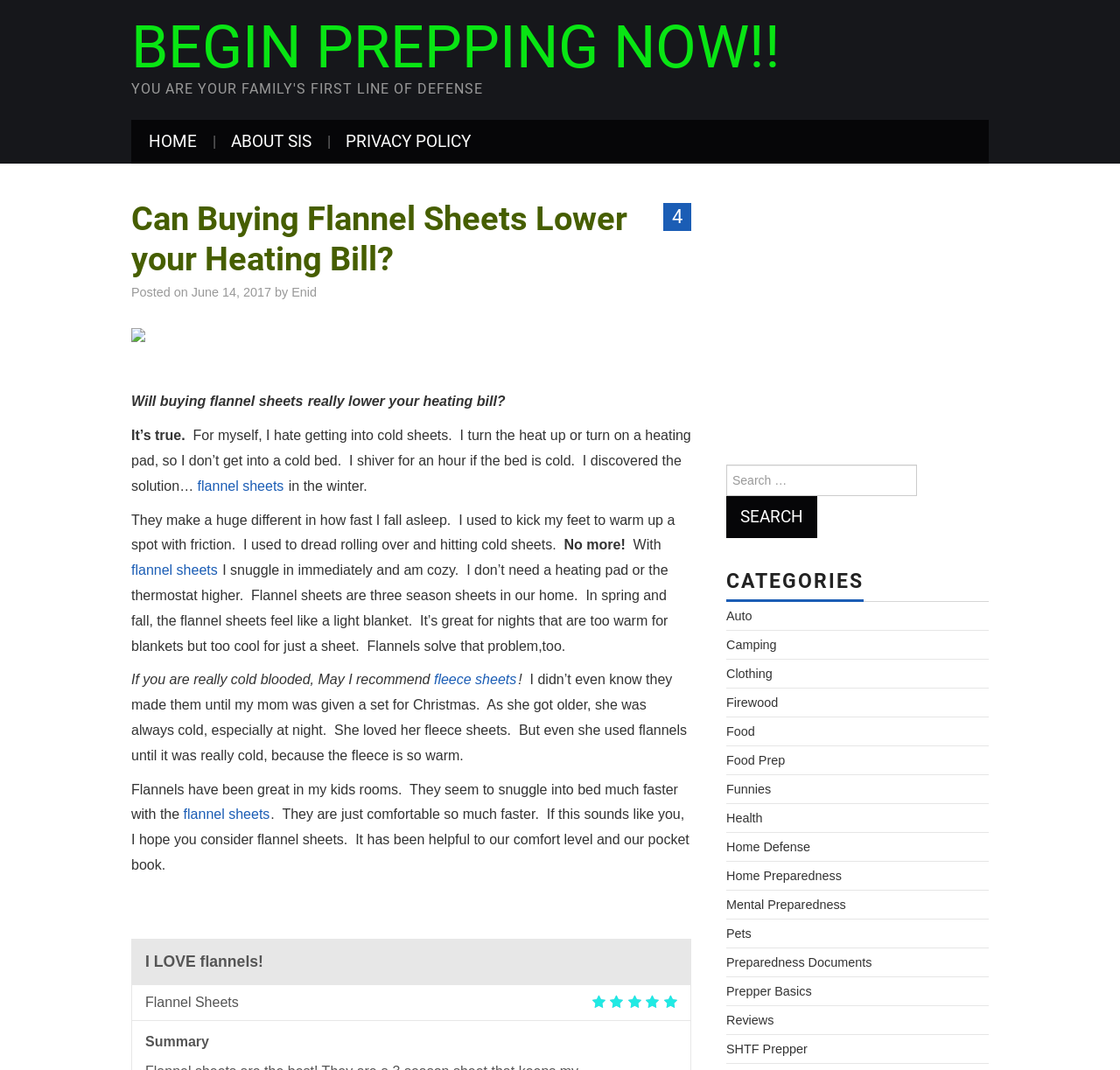Please identify the bounding box coordinates of the area I need to click to accomplish the following instruction: "Click on the 'HOME' link".

[0.117, 0.112, 0.191, 0.153]